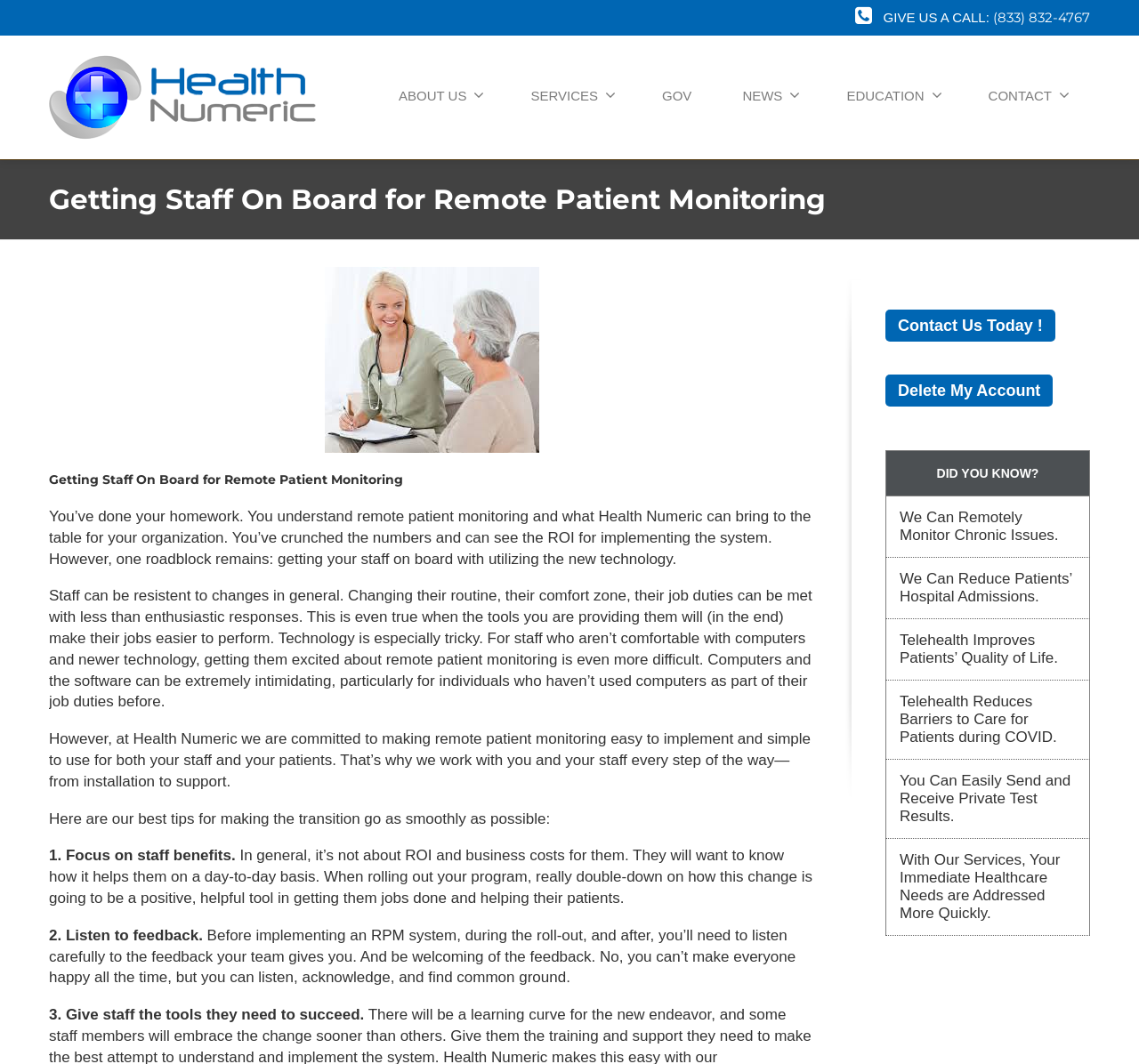Specify the bounding box coordinates of the element's area that should be clicked to execute the given instruction: "Read the NEWS". The coordinates should be four float numbers between 0 and 1, i.e., [left, top, right, bottom].

[0.63, 0.067, 0.721, 0.115]